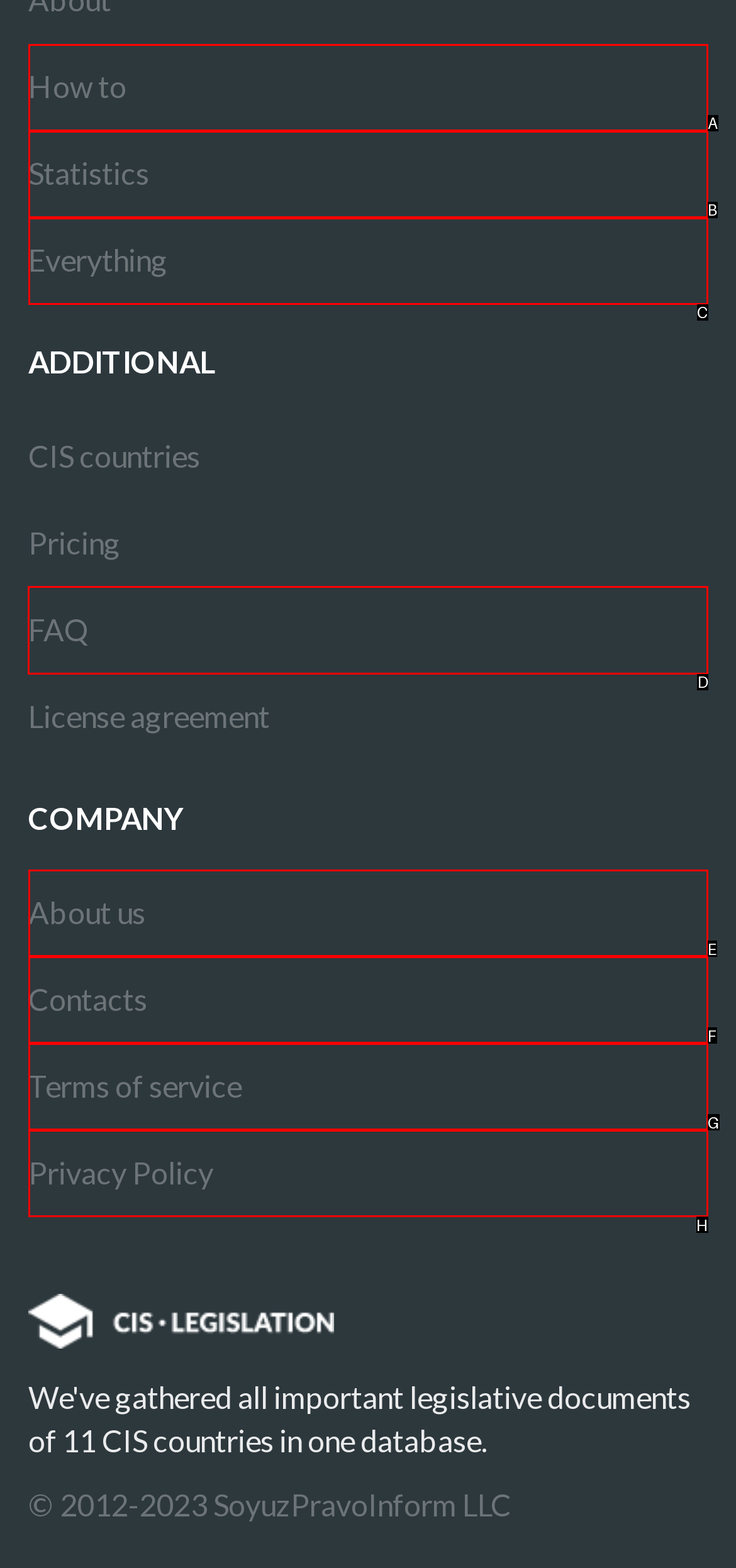To execute the task: Read 'FAQ', which one of the highlighted HTML elements should be clicked? Answer with the option's letter from the choices provided.

D